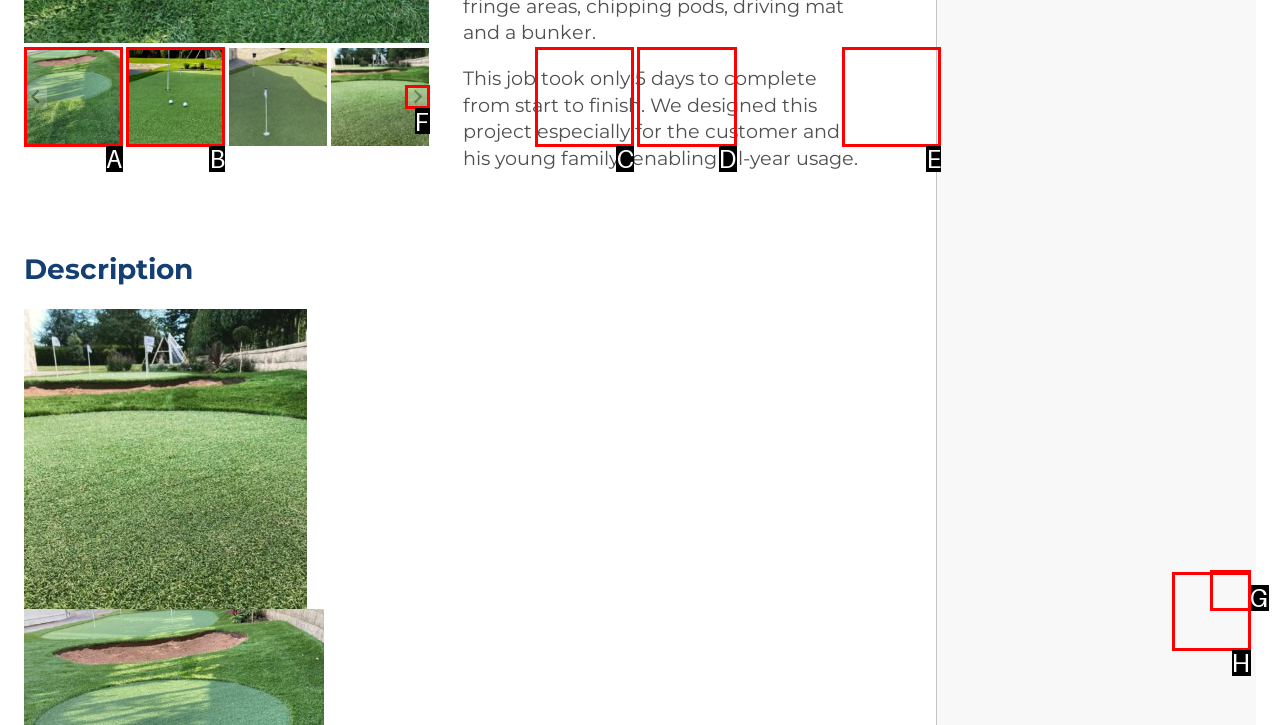Tell me which one HTML element best matches the description: aria-label="Next slide"
Answer with the option's letter from the given choices directly.

F